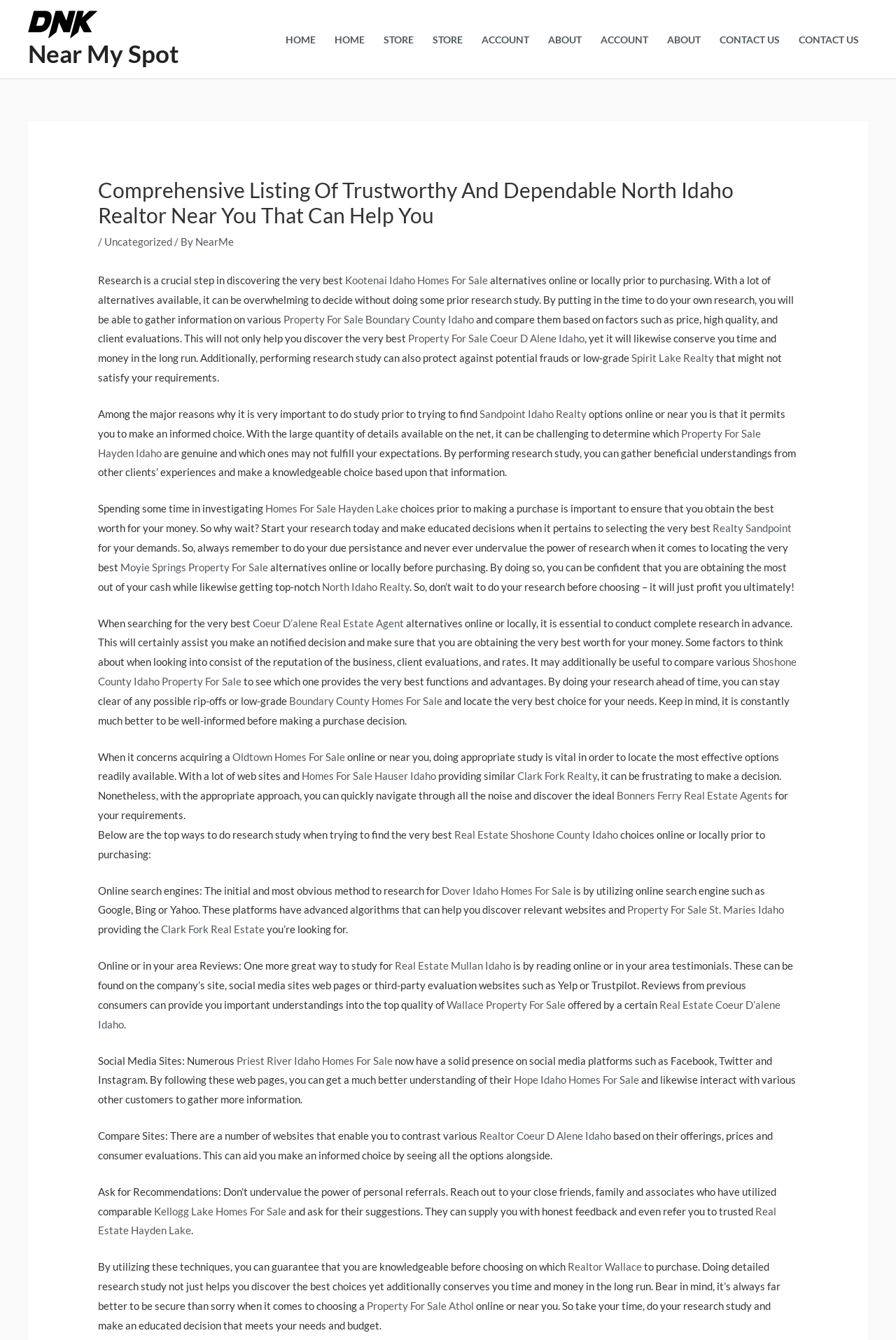Give a concise answer of one word or phrase to the question: 
What is the benefit of doing research?

To avoid potential frauds